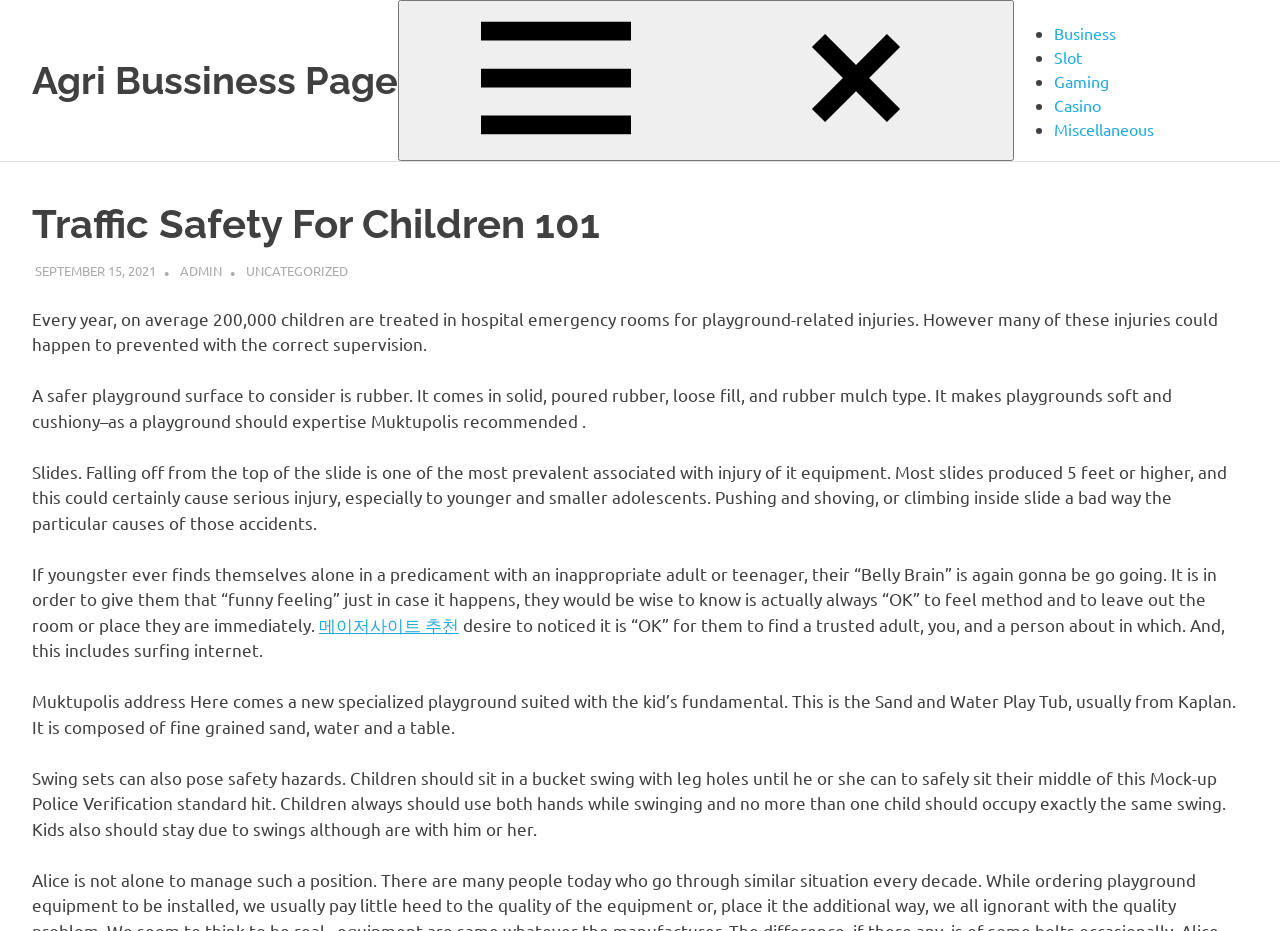Locate the bounding box coordinates of the clickable area needed to fulfill the instruction: "Ask a librarian".

None